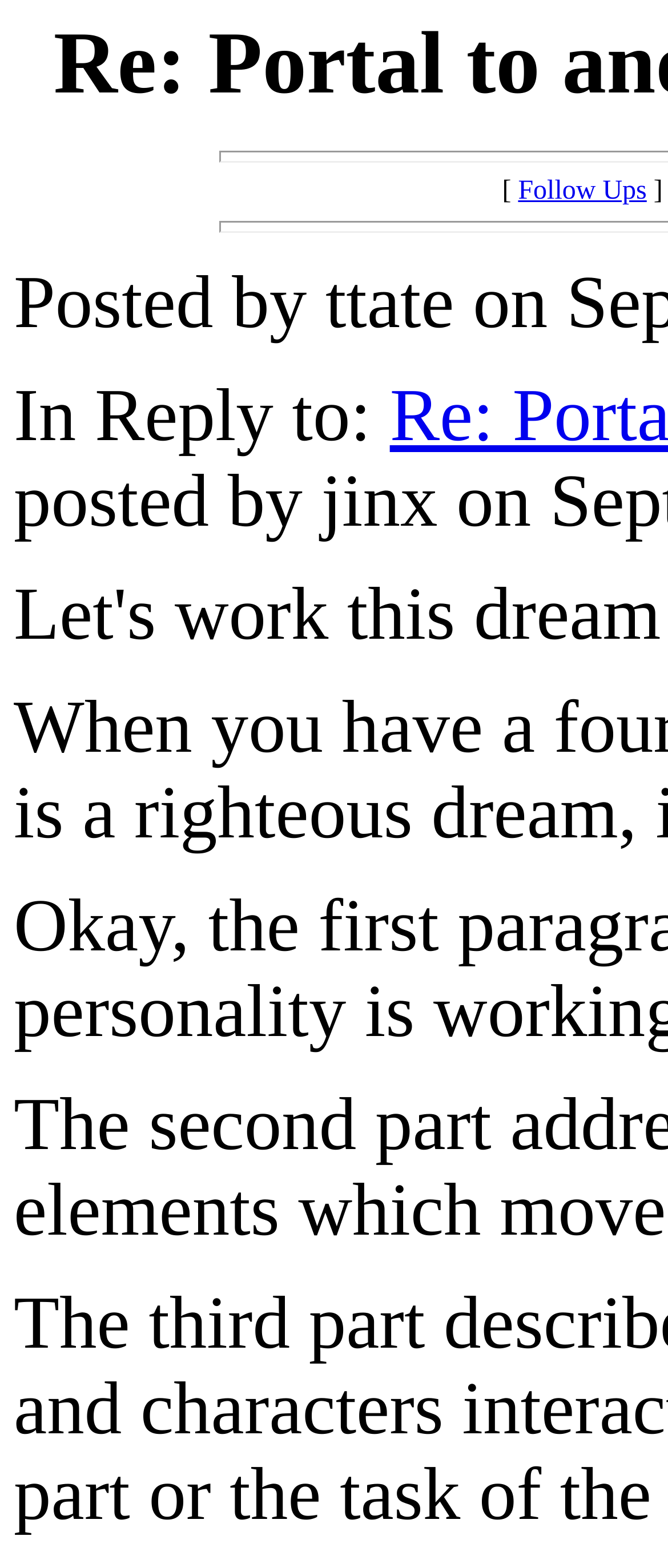Identify and provide the title of the webpage.

Re: Portal to another world...trying again